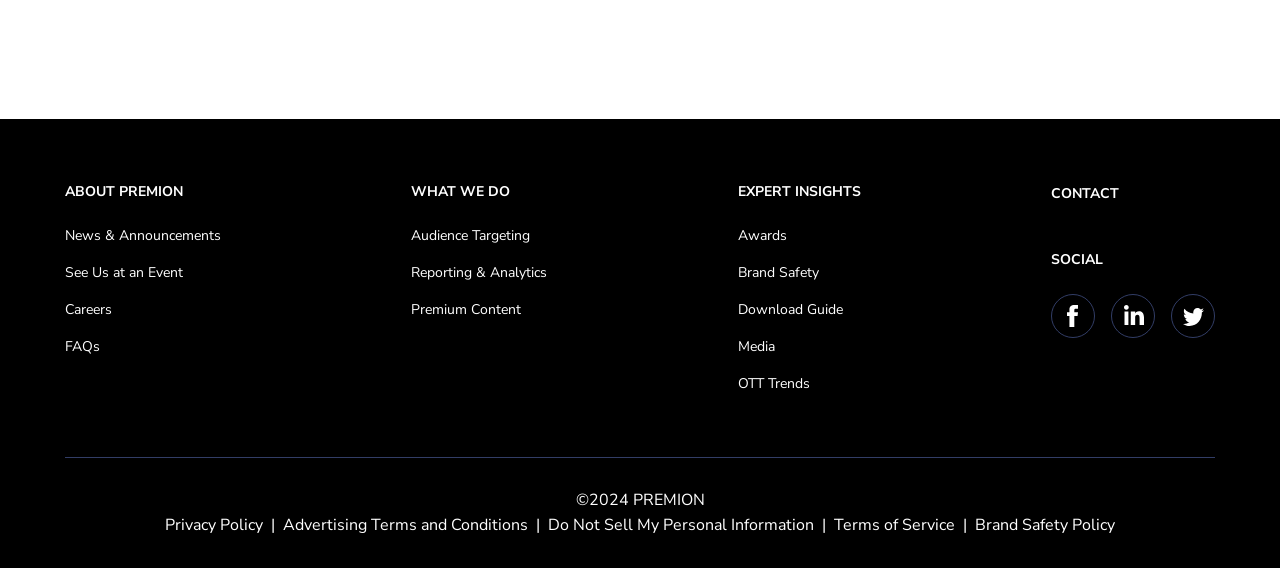What social media platforms are available?
Refer to the screenshot and deliver a thorough answer to the question presented.

The social media platforms can be found in the 'SOCIAL' section, which contains three links, each with an image, indicating the presence of three social media platforms.